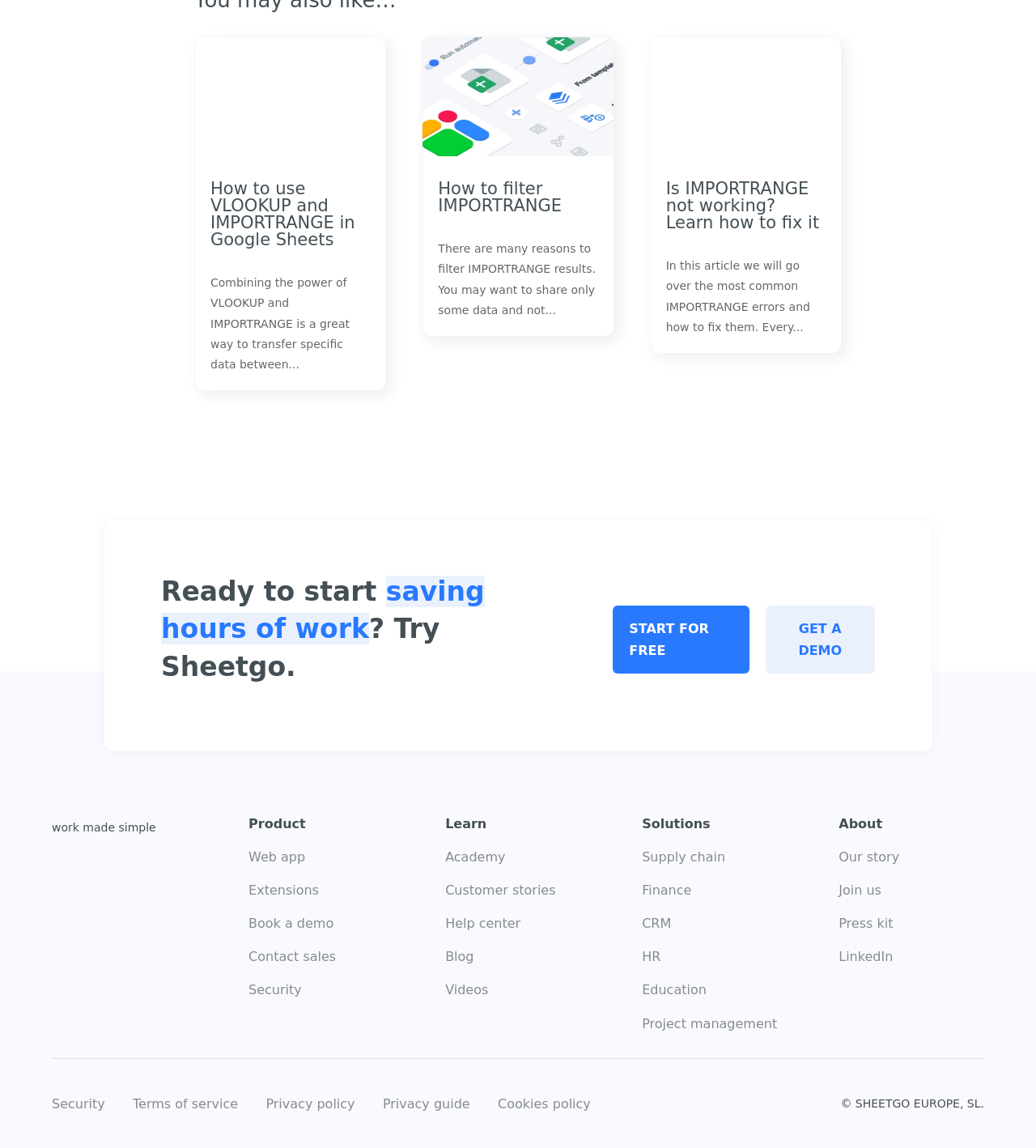Please specify the bounding box coordinates for the clickable region that will help you carry out the instruction: "Start for free".

[0.592, 0.527, 0.723, 0.587]